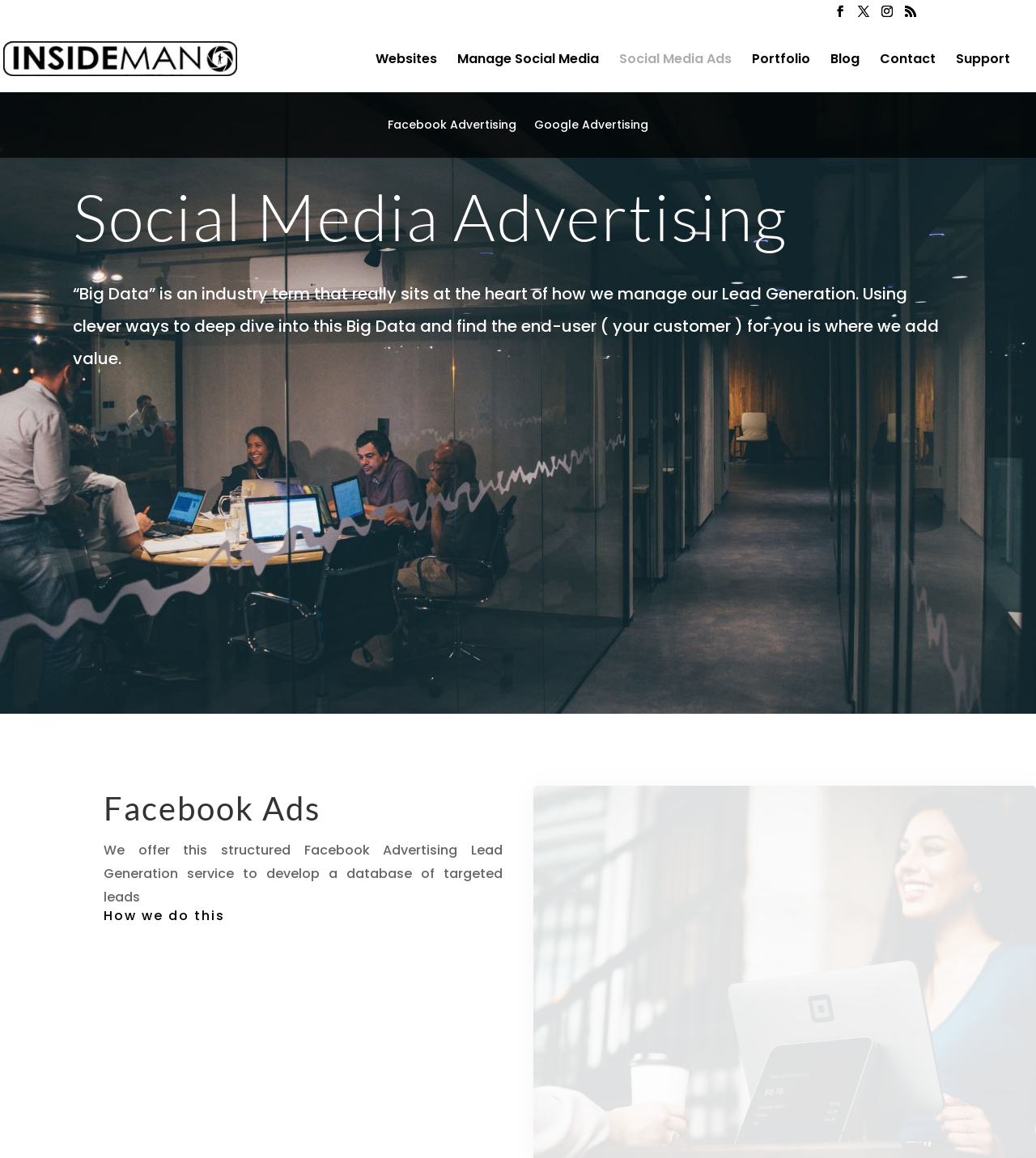Bounding box coordinates are given in the format (top-left x, top-left y, bottom-right x, bottom-right y). All values should be floating point numbers between 0 and 1. Provide the bounding box coordinate for the UI element described as: Google Advertising

[0.516, 0.103, 0.626, 0.118]